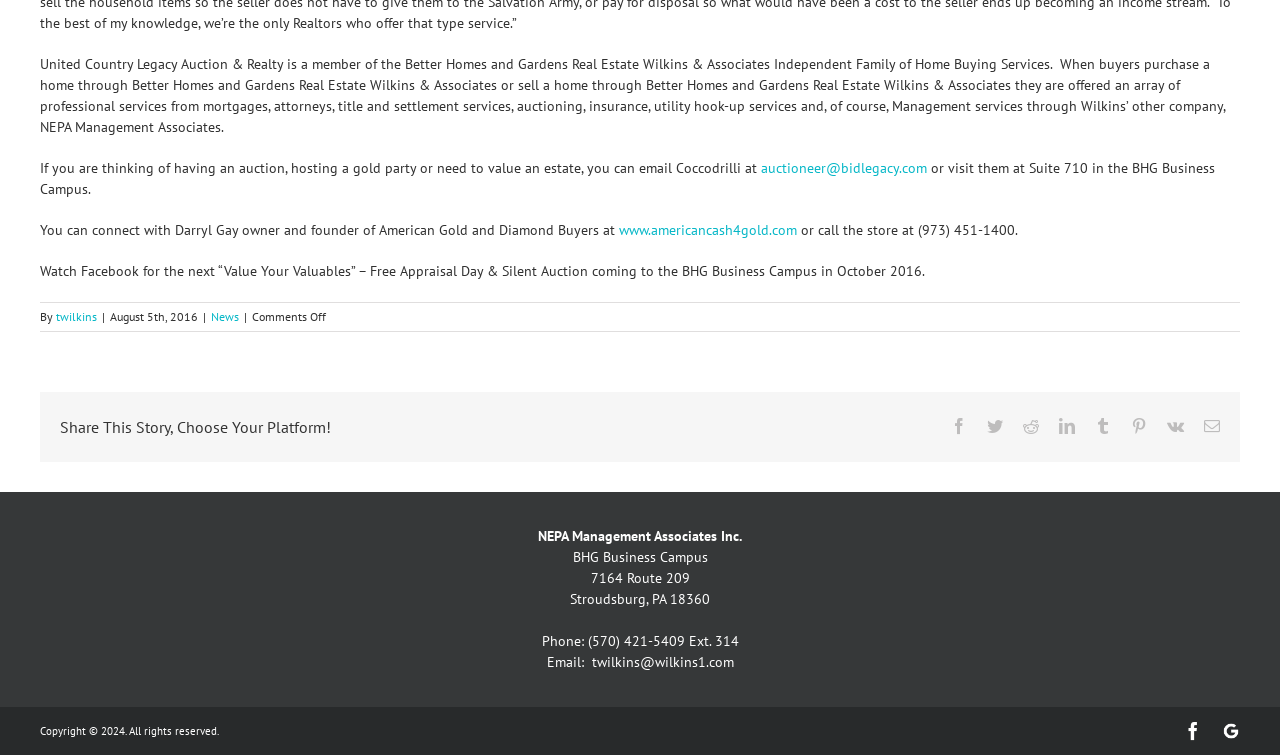Please mark the clickable region by giving the bounding box coordinates needed to complete this instruction: "visit the page about first 10 blood pressure pills".

None